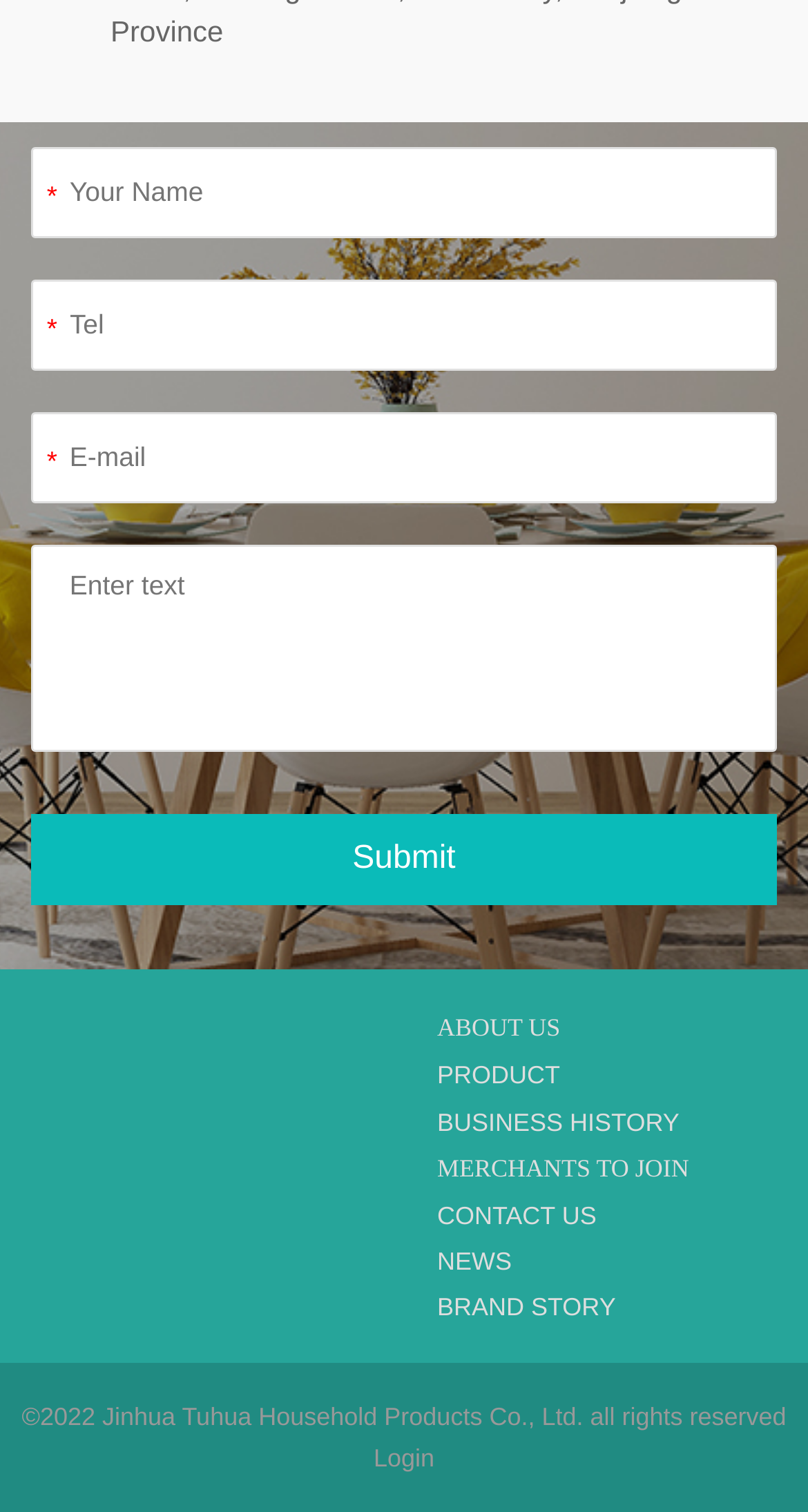Determine the bounding box coordinates for the HTML element described here: "placeholder="Enter text"".

[0.037, 0.361, 0.963, 0.498]